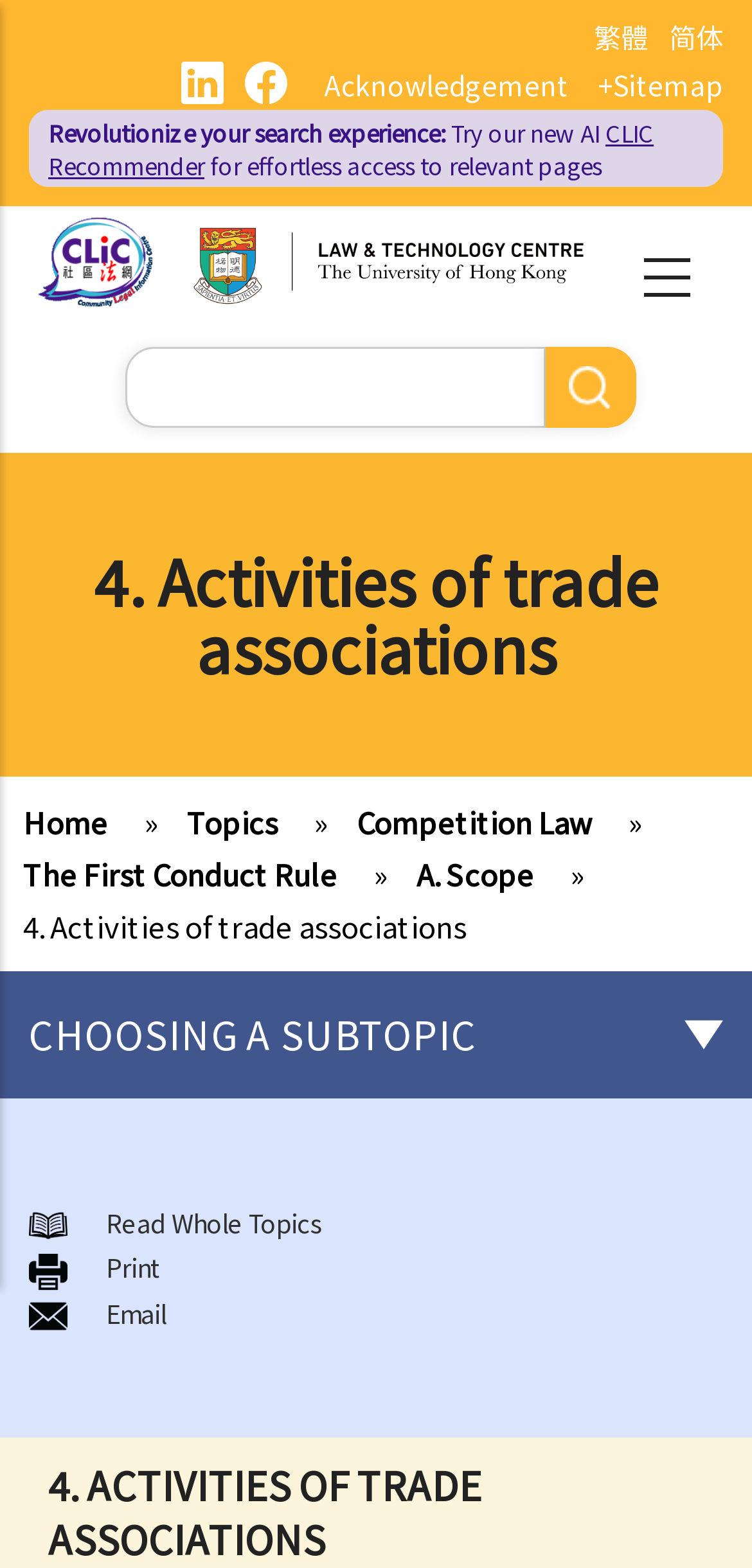Construct a comprehensive description capturing every detail on the webpage.

This webpage is about "Activities of trade associations" and is part of the Community Legal Information Centre (CLIC). At the top left corner, there is a link to skip to the main content. On the top right corner, there are two language options, "繁體" and "简体". 

Below the language options, there is a layout table with several links and images. The table contains a logo, a link to "Acknowledgement", and a link to "+Sitemap". There are also two images, one of which is a logo.

On the left side of the page, there is a search bar with a search button and a label "Search". Above the search bar, there is a logo and a link to "hku". 

The main content of the page starts with a heading "4. Activities of trade associations". Below the heading, there is a navigation breadcrumb that shows the path "Home » Topics » Competition Law » The First Conduct Rule » A. Scope » 4. Activities of trade associations". 

Under the breadcrumb, there are several links to subtopics, including "About the Competition Ordinance", "The First Conduct Rule", "A. Scope", and others. These links are arranged vertically, with some of them expanded to show more options. 

On the right side of the page, there are three icons with links to "Read Whole Topics", "Print", and "Email".